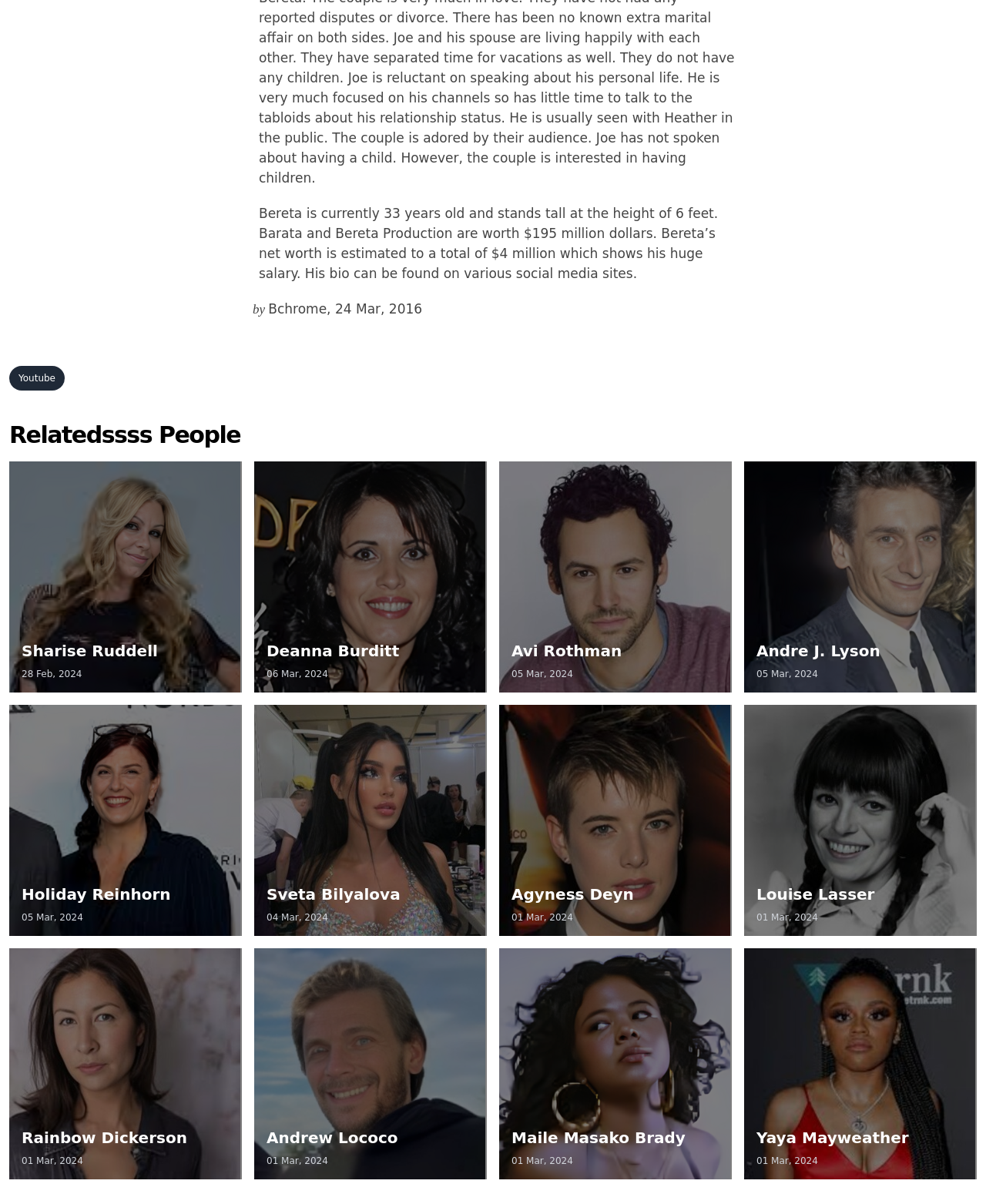What is the name of the production company?
Provide a well-explained and detailed answer to the question.

The name of the production company is mentioned in the StaticText element with ID 227 as 'Barata and Bereta Production', which is part of the text describing Bereta's bio and net worth.